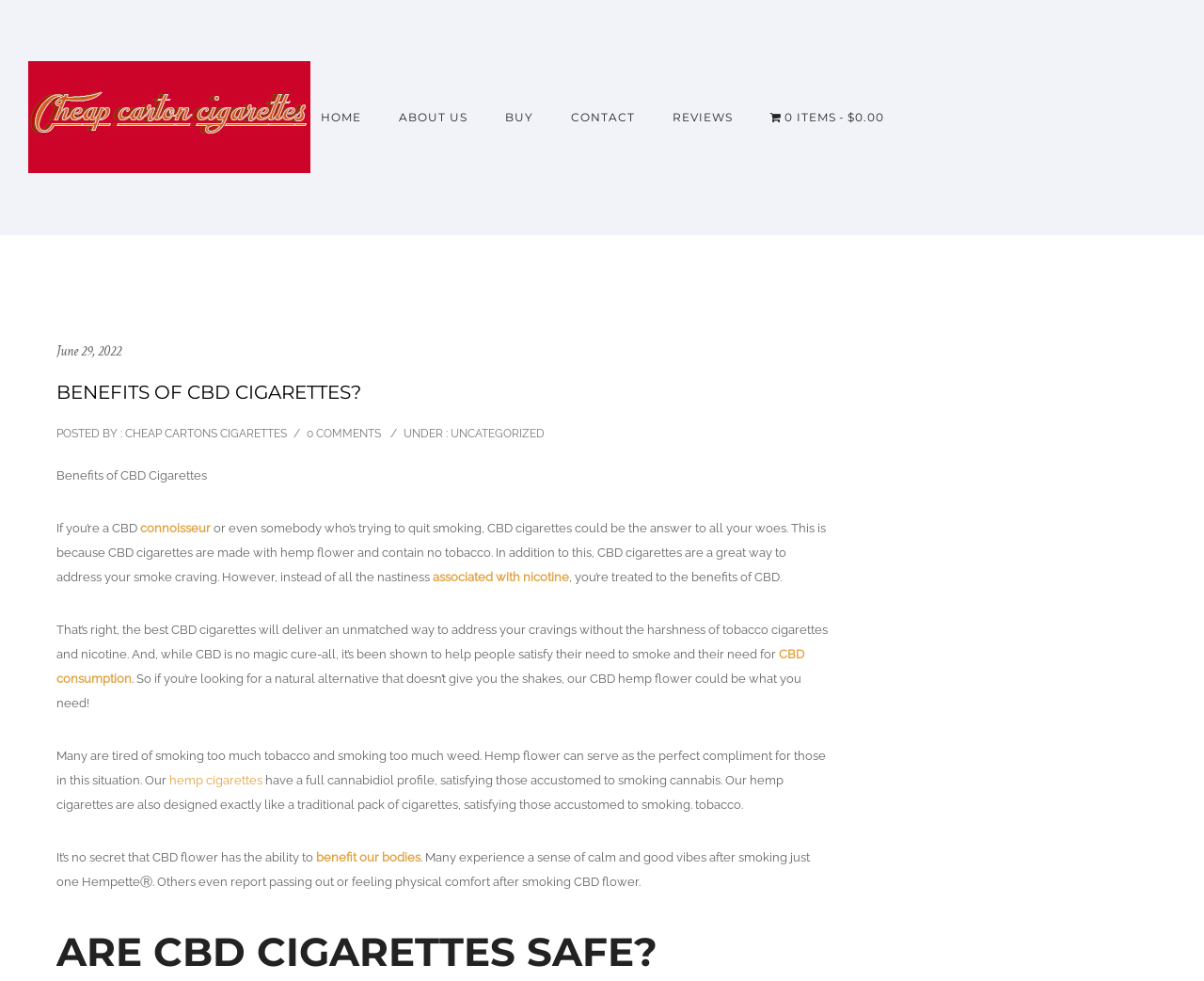Please provide a detailed answer to the question below based on the screenshot: 
What is the purpose of CBD cigarettes?

According to the webpage, CBD cigarettes are a great way to address smoke cravings without the harshness of tobacco cigarettes and nicotine. They provide a natural alternative for those who want to quit smoking or reduce their nicotine intake.